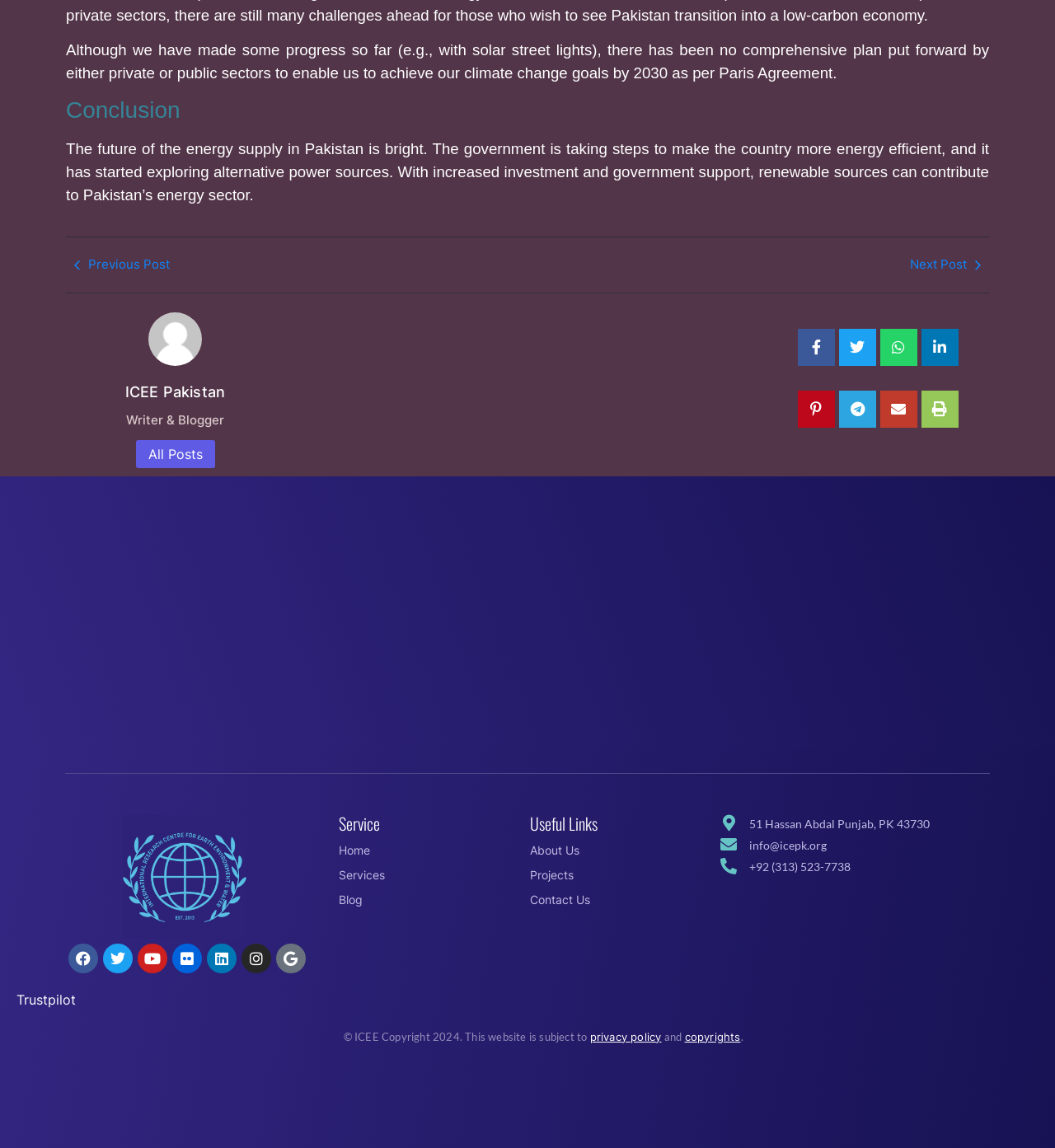What social media platforms are linked on the webpage?
Using the information presented in the image, please offer a detailed response to the question.

The social media platforms are linked through icons and text at the bottom of the webpage, allowing users to access the organization's profiles on these platforms.